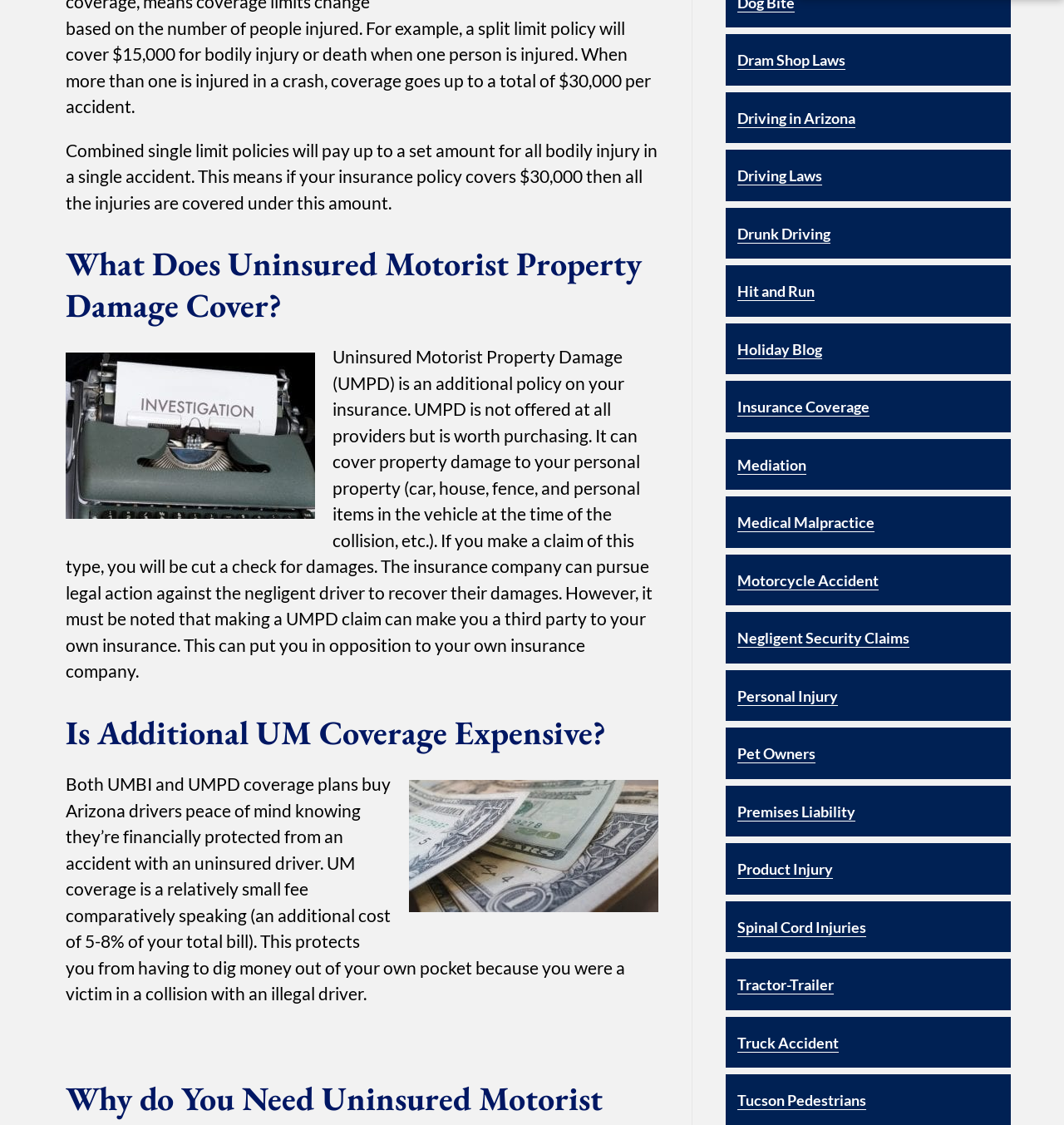Specify the bounding box coordinates of the element's region that should be clicked to achieve the following instruction: "View 'Dram Shop Laws'". The bounding box coordinates consist of four float numbers between 0 and 1, in the format [left, top, right, bottom].

[0.693, 0.045, 0.795, 0.062]